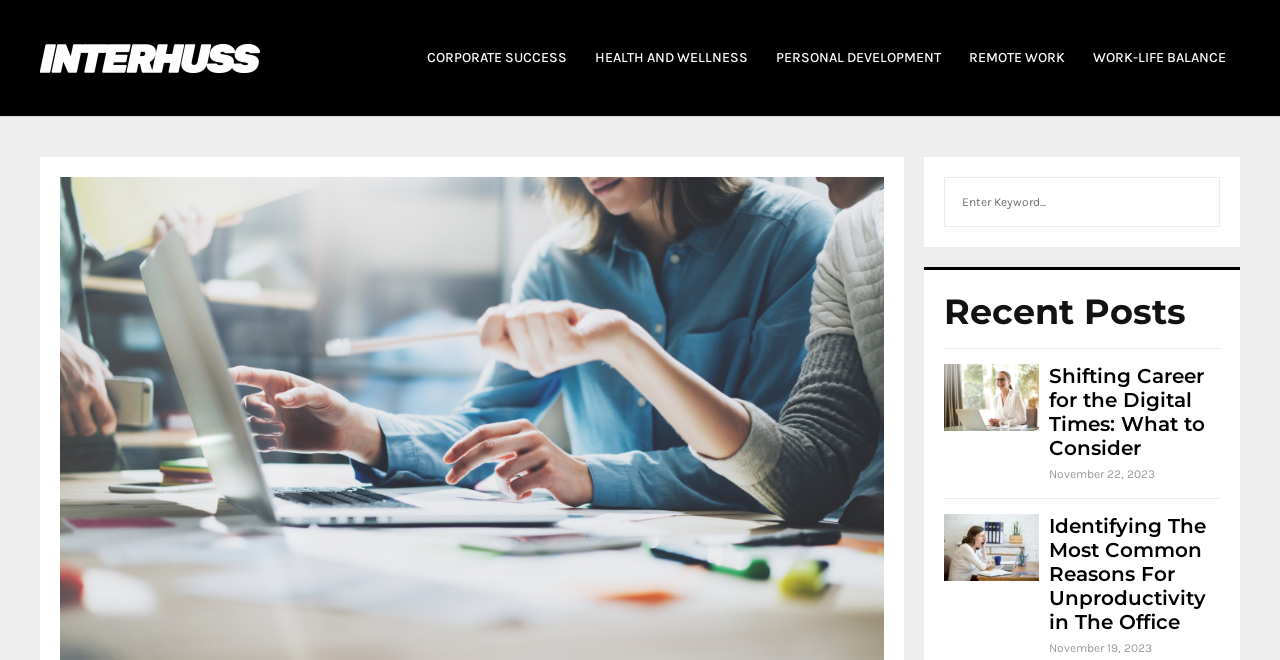Locate the bounding box coordinates of the clickable region to complete the following instruction: "Go to the CORPORATE SUCCESS page."

[0.323, 0.0, 0.454, 0.176]